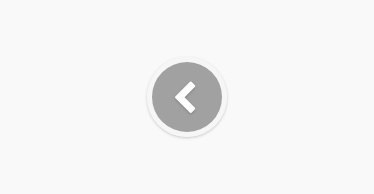Refer to the image and provide an in-depth answer to the question: 
What is the purpose of this navigation element?

The navigation element is designed to provide a straightforward means to backtrack without needing to use more complex navigation menus, enhancing user experience by allowing easy navigation.